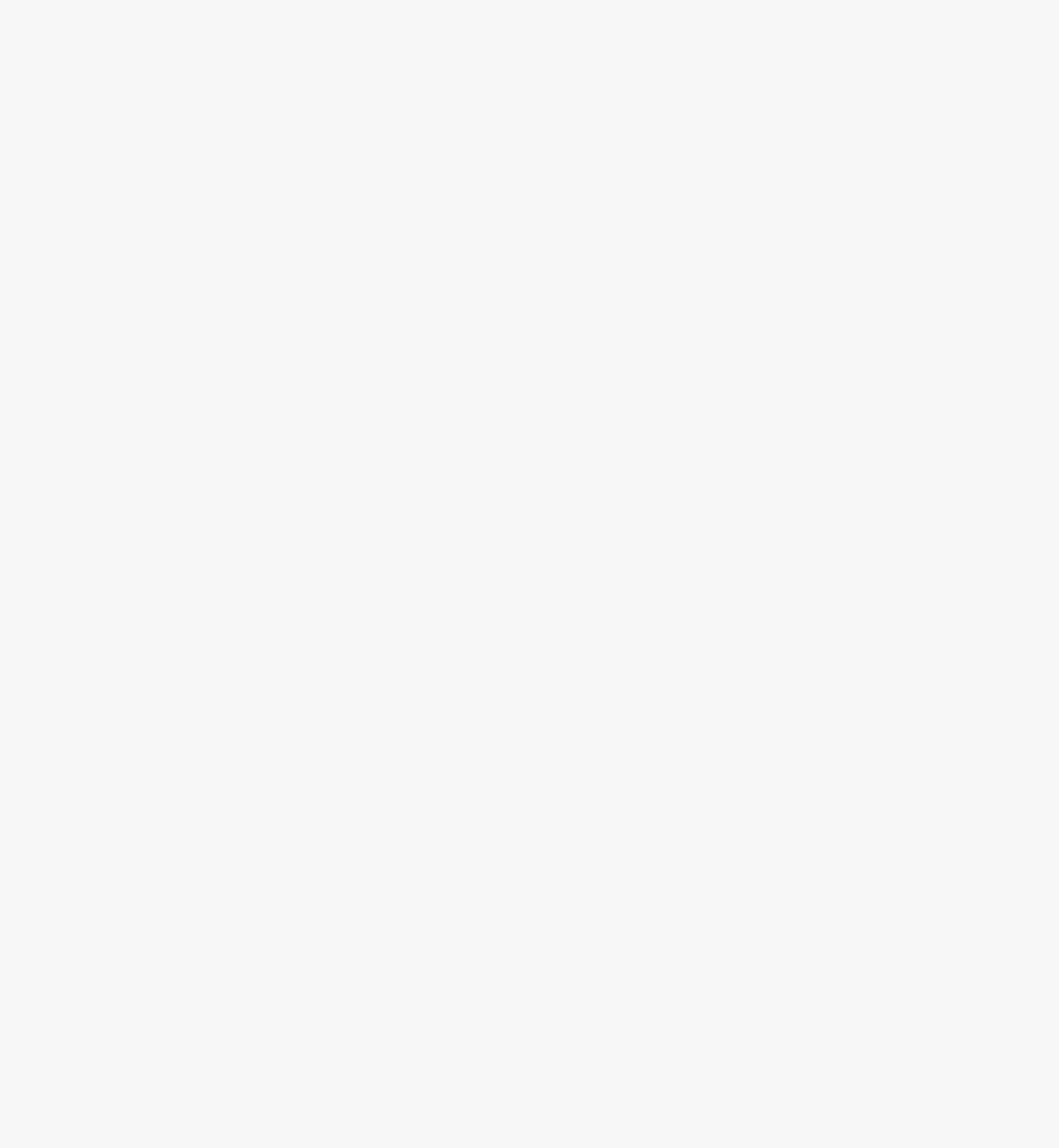Please locate the bounding box coordinates of the element's region that needs to be clicked to follow the instruction: "Read about Temple University researchers successfully eliminating HIV virus from cultured human cells". The bounding box coordinates should be provided as four float numbers between 0 and 1, i.e., [left, top, right, bottom].

[0.2, 0.54, 0.775, 0.555]